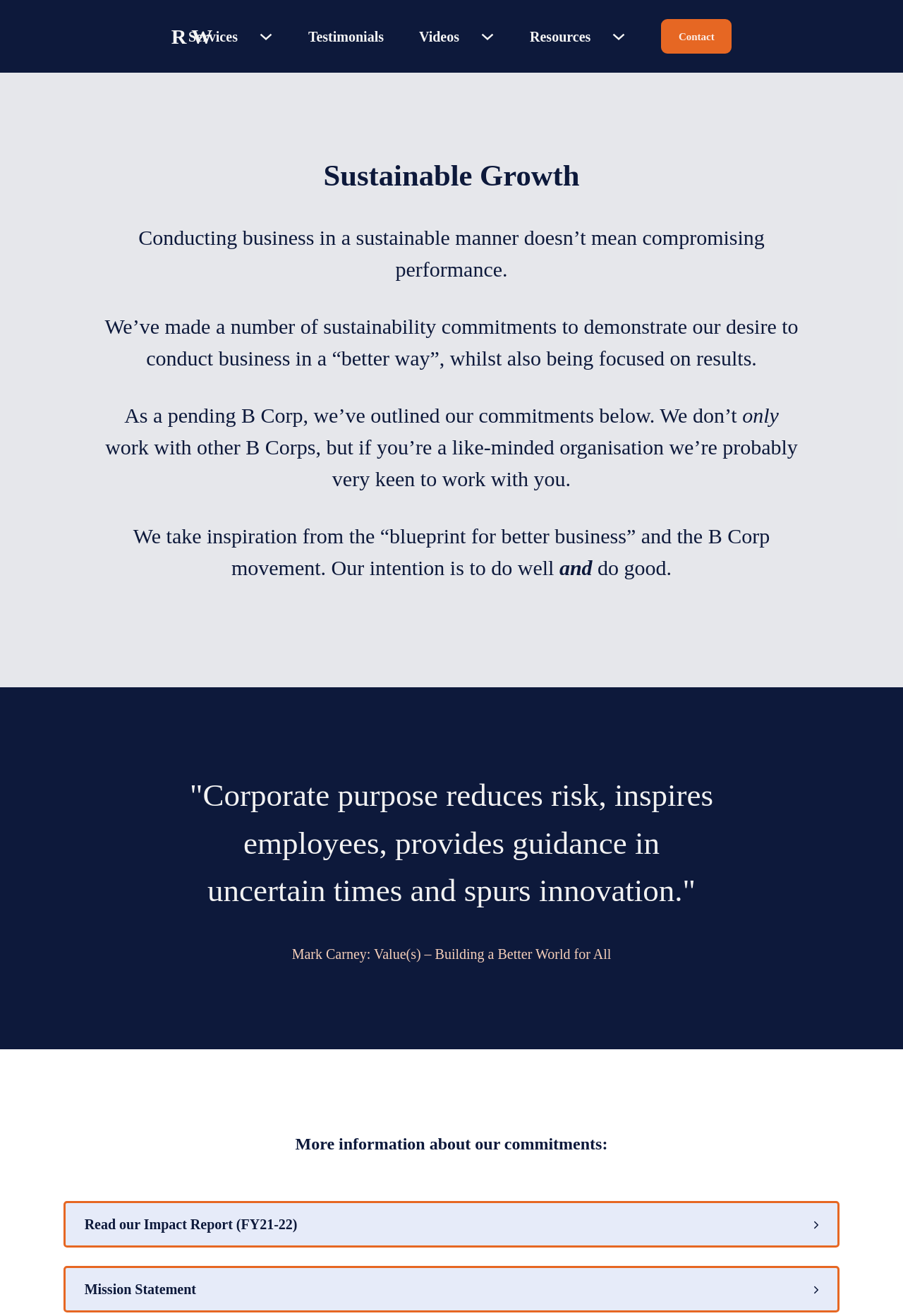What is Ryan Webb's approach to business? Analyze the screenshot and reply with just one word or a short phrase.

Conducting business in a better way